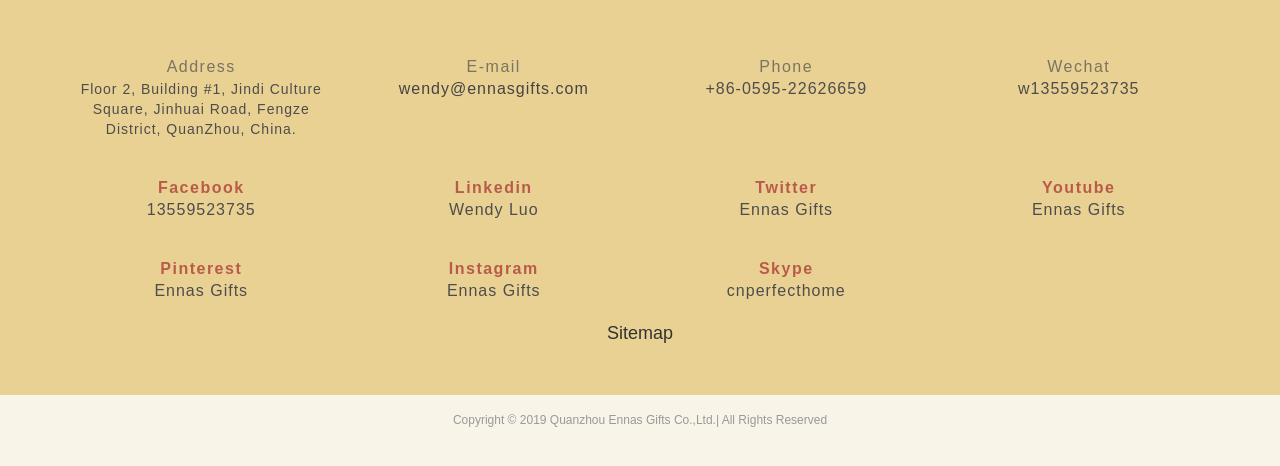Determine the bounding box coordinates for the region that must be clicked to execute the following instruction: "Send an email to Wendy Luo".

[0.311, 0.172, 0.46, 0.209]